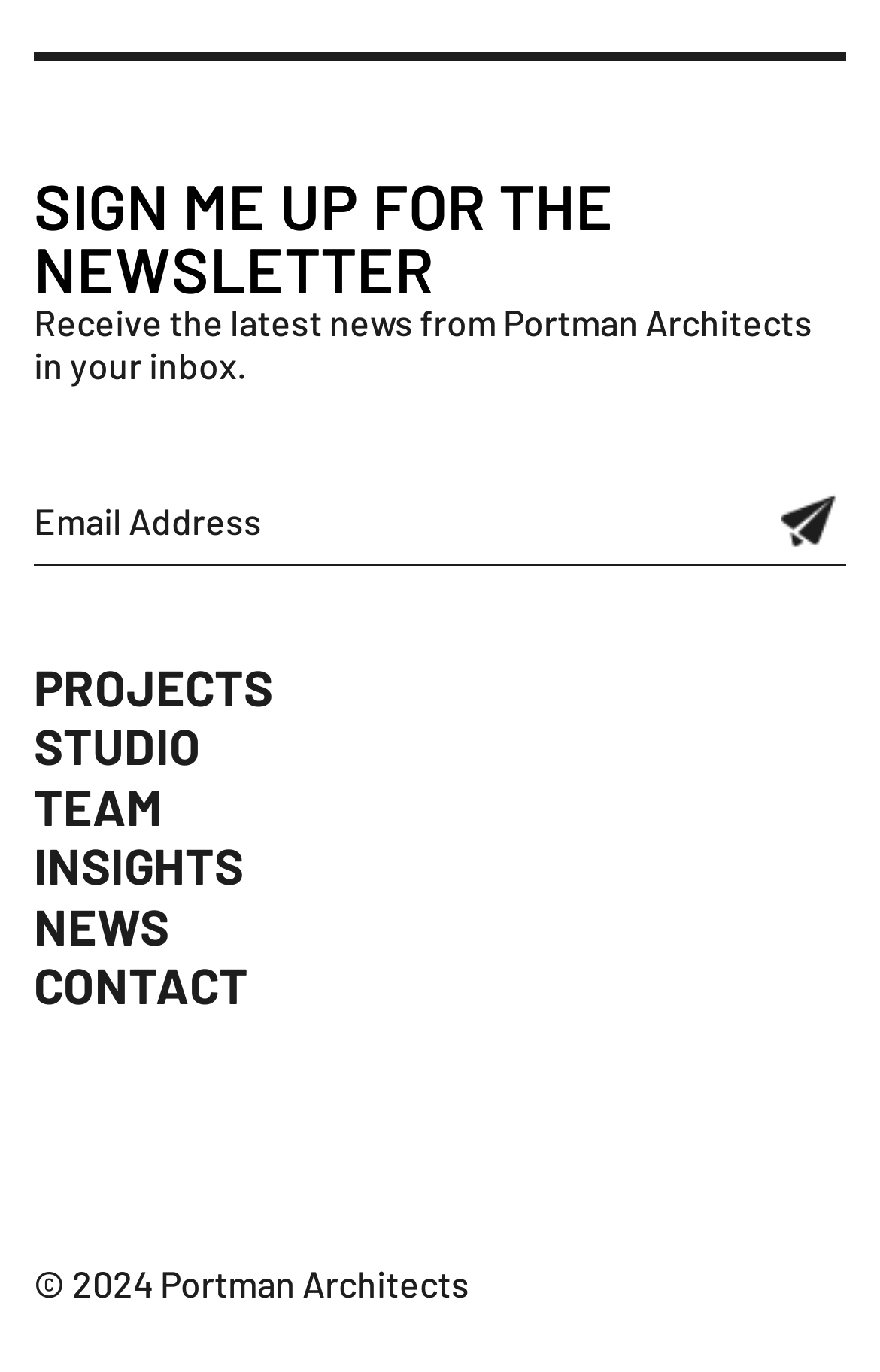Please locate the clickable area by providing the bounding box coordinates to follow this instruction: "View projects".

[0.038, 0.479, 0.31, 0.521]